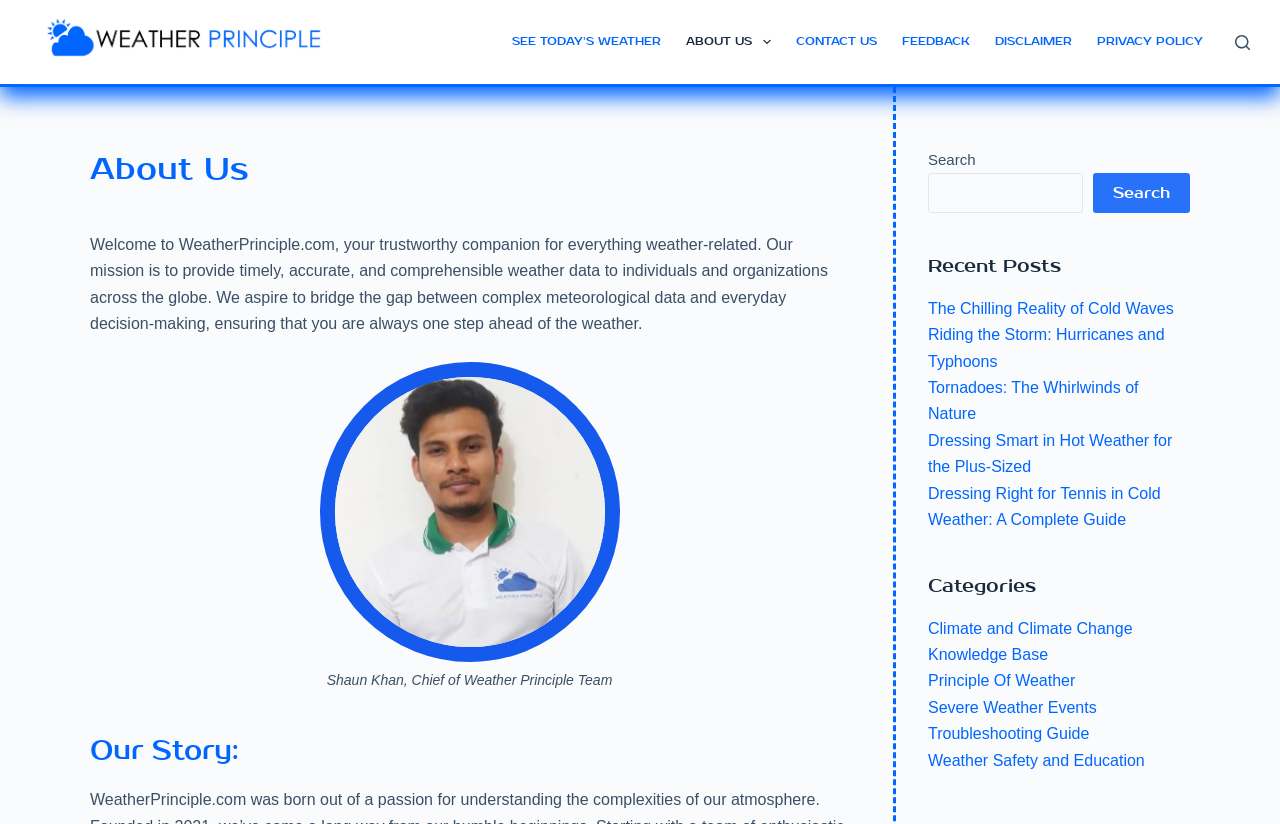Please identify the bounding box coordinates of the element's region that I should click in order to complete the following instruction: "Click the WeatherPrinciple logo". The bounding box coordinates consist of four float numbers between 0 and 1, i.e., [left, top, right, bottom].

[0.037, 0.021, 0.262, 0.081]